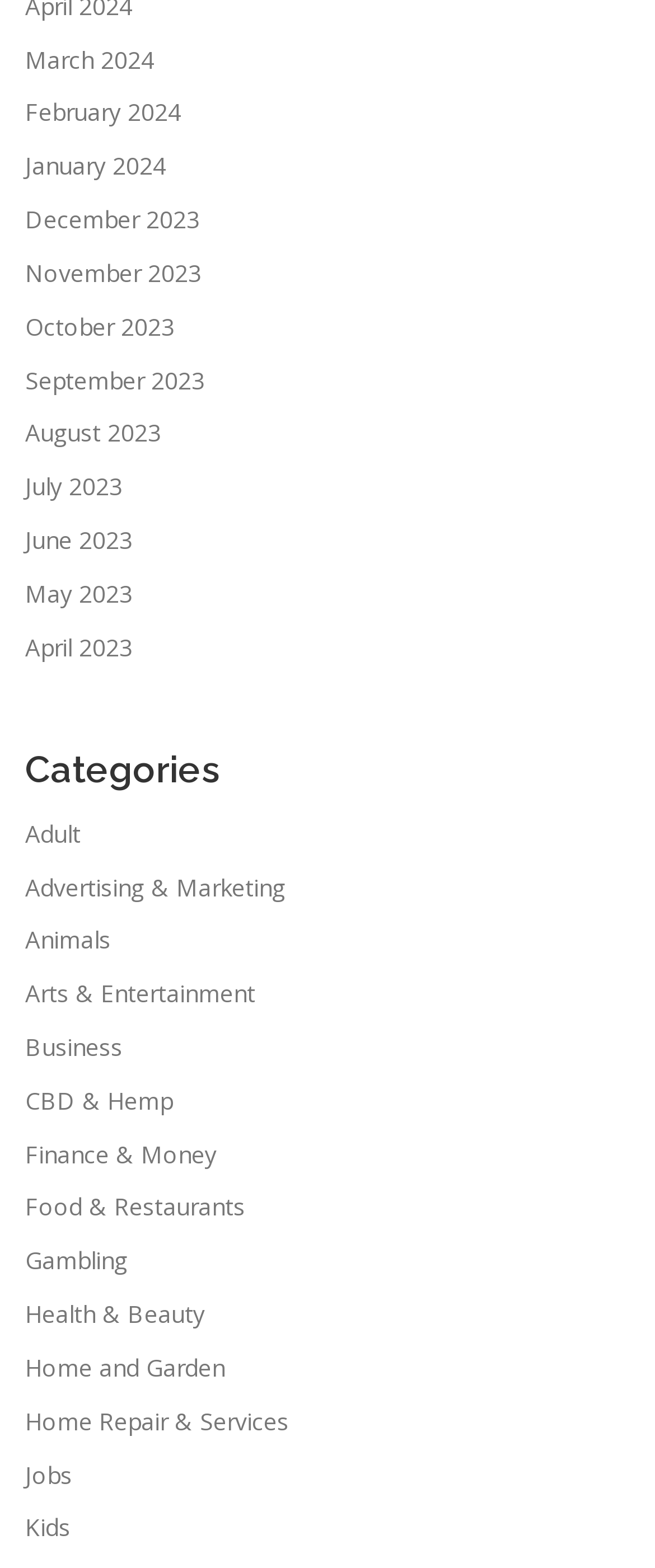Please pinpoint the bounding box coordinates for the region I should click to adhere to this instruction: "Visit Home and Garden".

[0.038, 0.862, 0.344, 0.882]